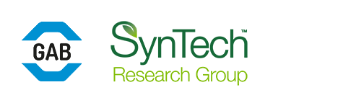Describe the image with as much detail as possible.

The image features the logo of the SynTech Research Group, prominently associated with GAB Consulting. On the left, the GAB logo is displayed in a bold blue box, representing the organization's commitment to agricultural science and regulatory affairs. Adjacent to it, "SynTech" is rendered in a sleek green font, reflecting innovation and sustainability, while "Research Group" is presented in a lighter green, underscoring their focus on research and development in agricultural solutions. This visual identity effectively communicates the group's mission to advance plant biostimulants and sustainable agricultural practices, aligning with their role in initiatives such as the Farm to Fork Europe event.